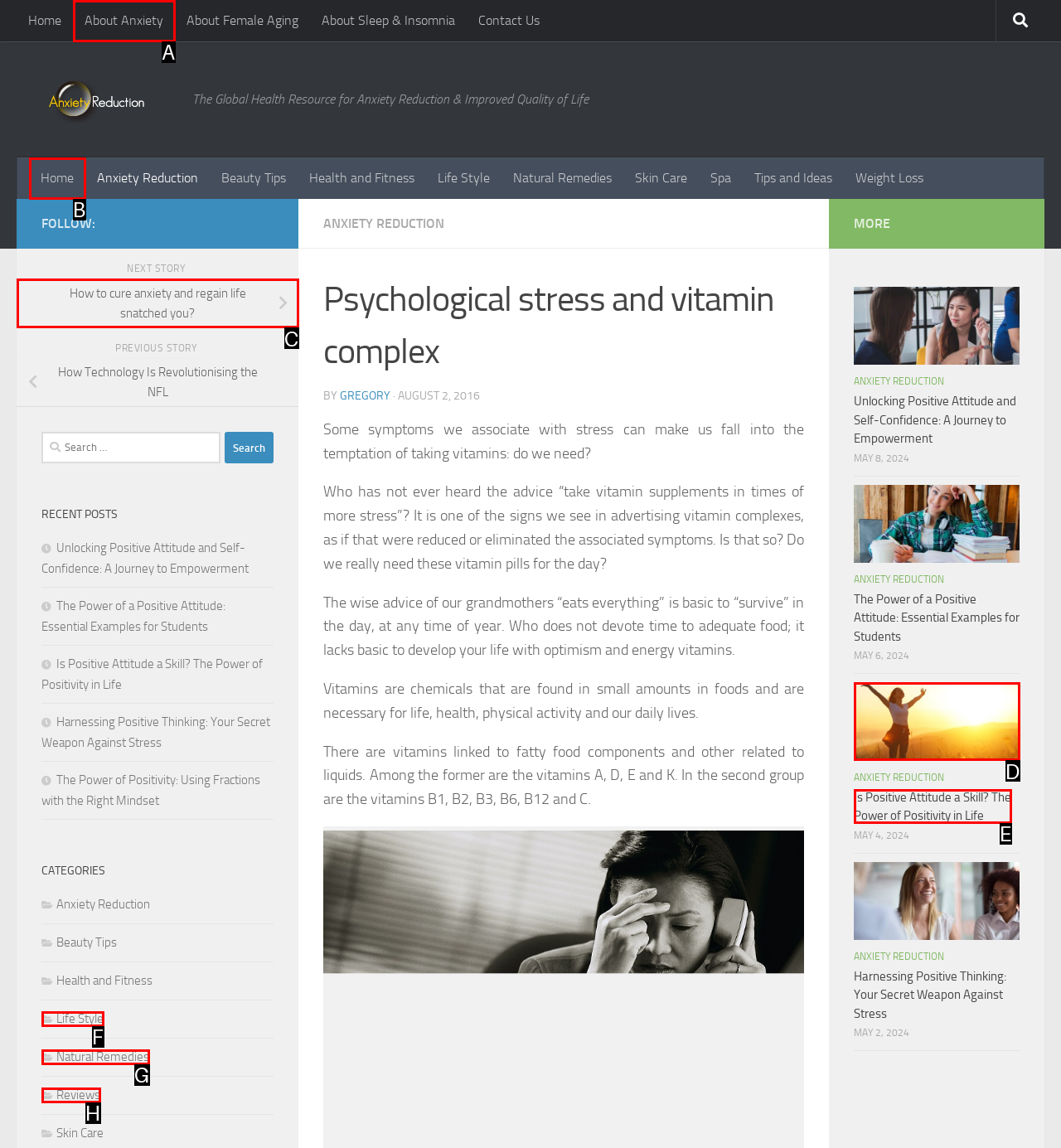Select the HTML element that corresponds to the description: Home. Reply with the letter of the correct option.

B